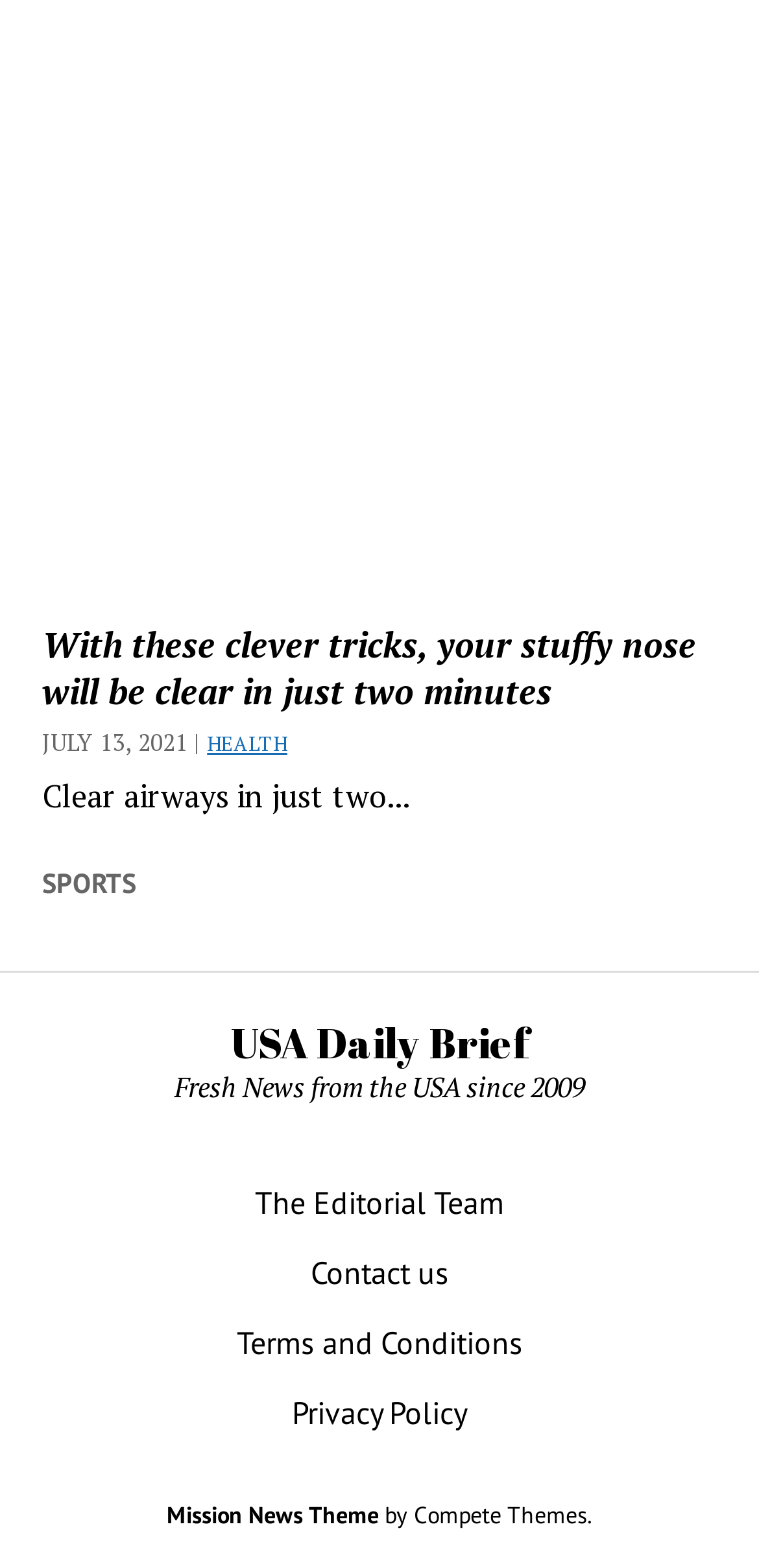What is the theme of the website?
Please respond to the question with a detailed and well-explained answer.

The theme of the website can be determined by looking at the link 'Mission News Theme' which is located at the bottom of the webpage.